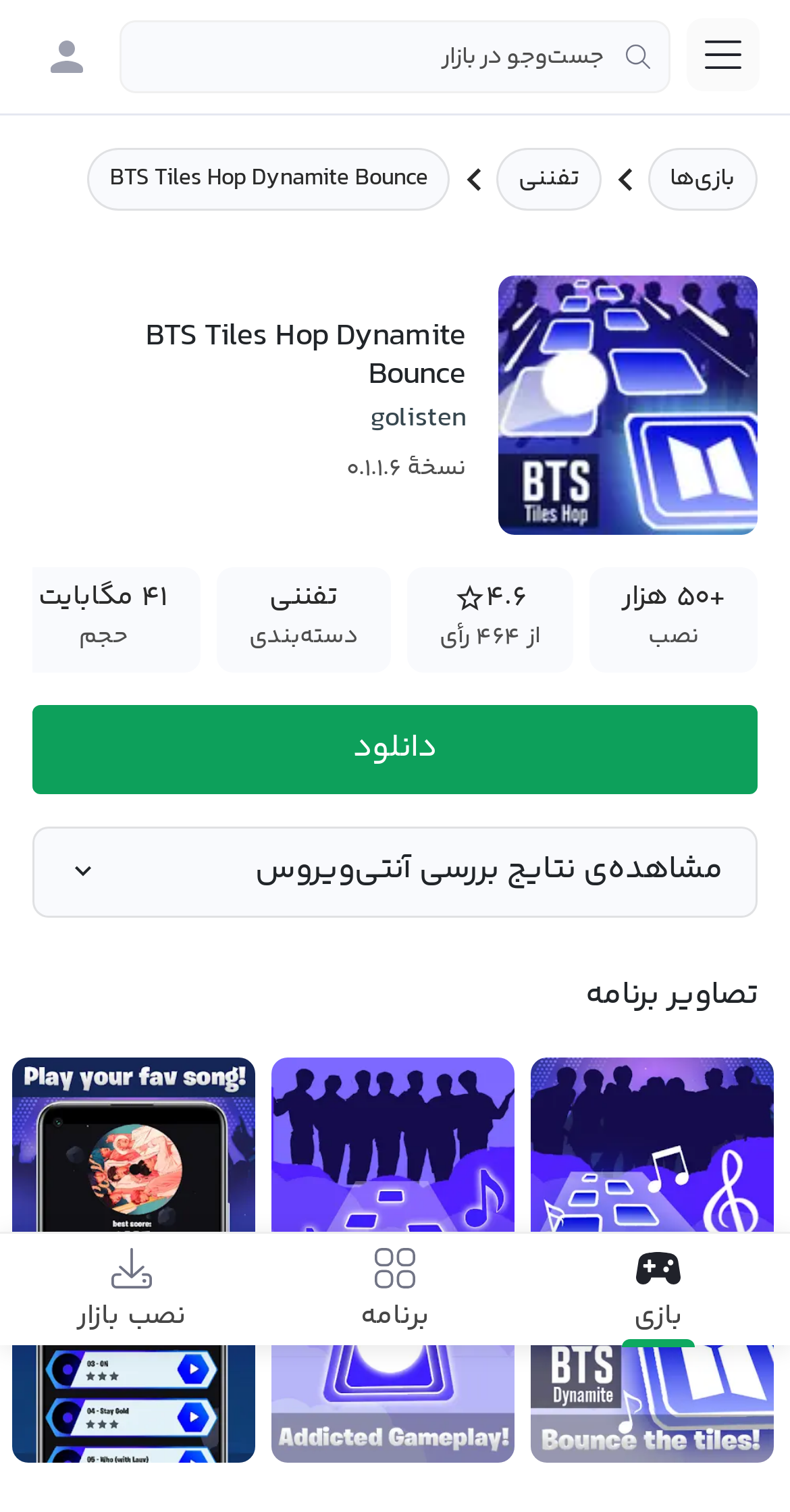Please determine the bounding box coordinates of the element's region to click for the following instruction: "Search in the market".

[0.151, 0.013, 0.849, 0.062]